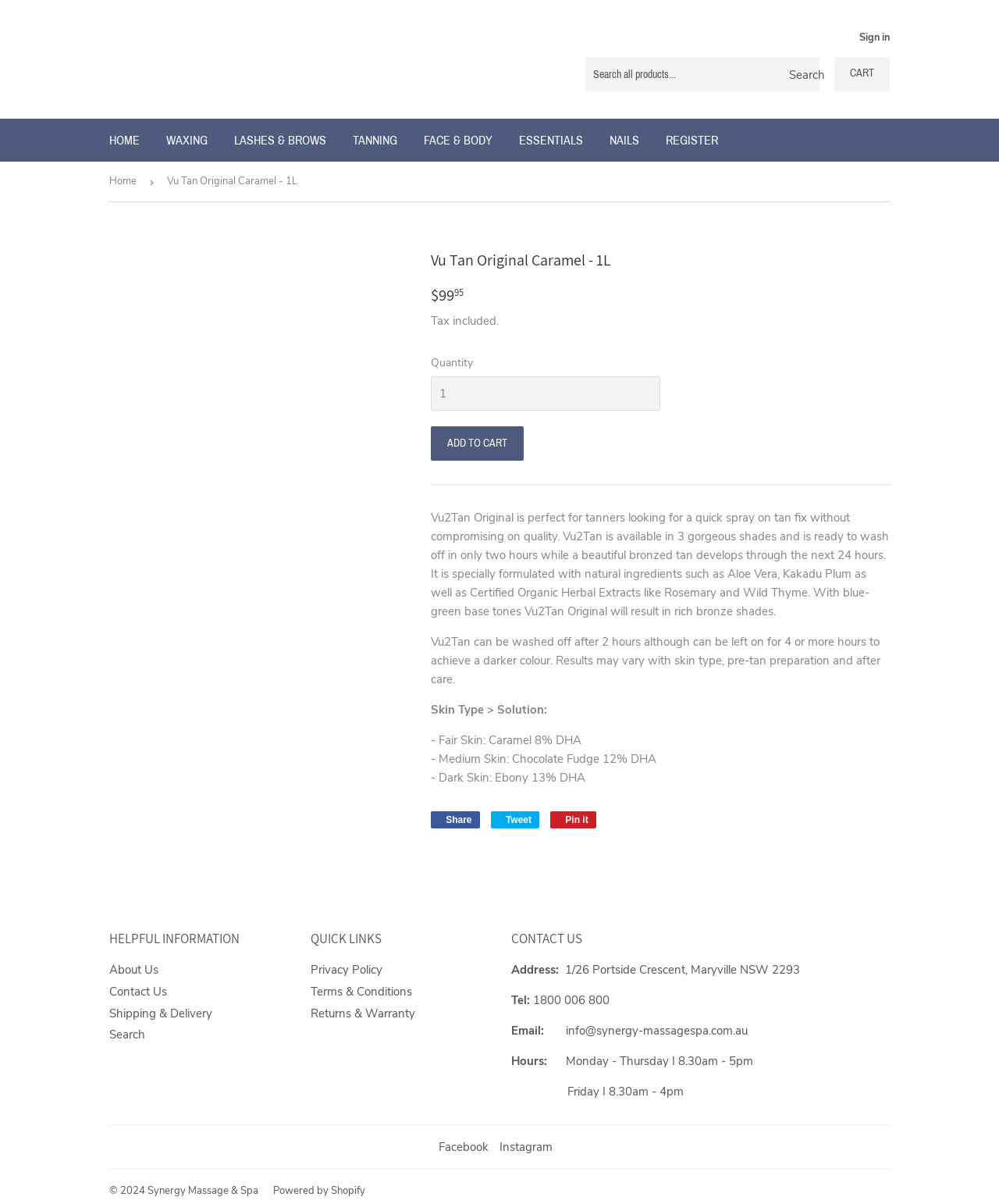Please mark the clickable region by giving the bounding box coordinates needed to complete this instruction: "Go to Waxing page".

[0.155, 0.098, 0.22, 0.135]